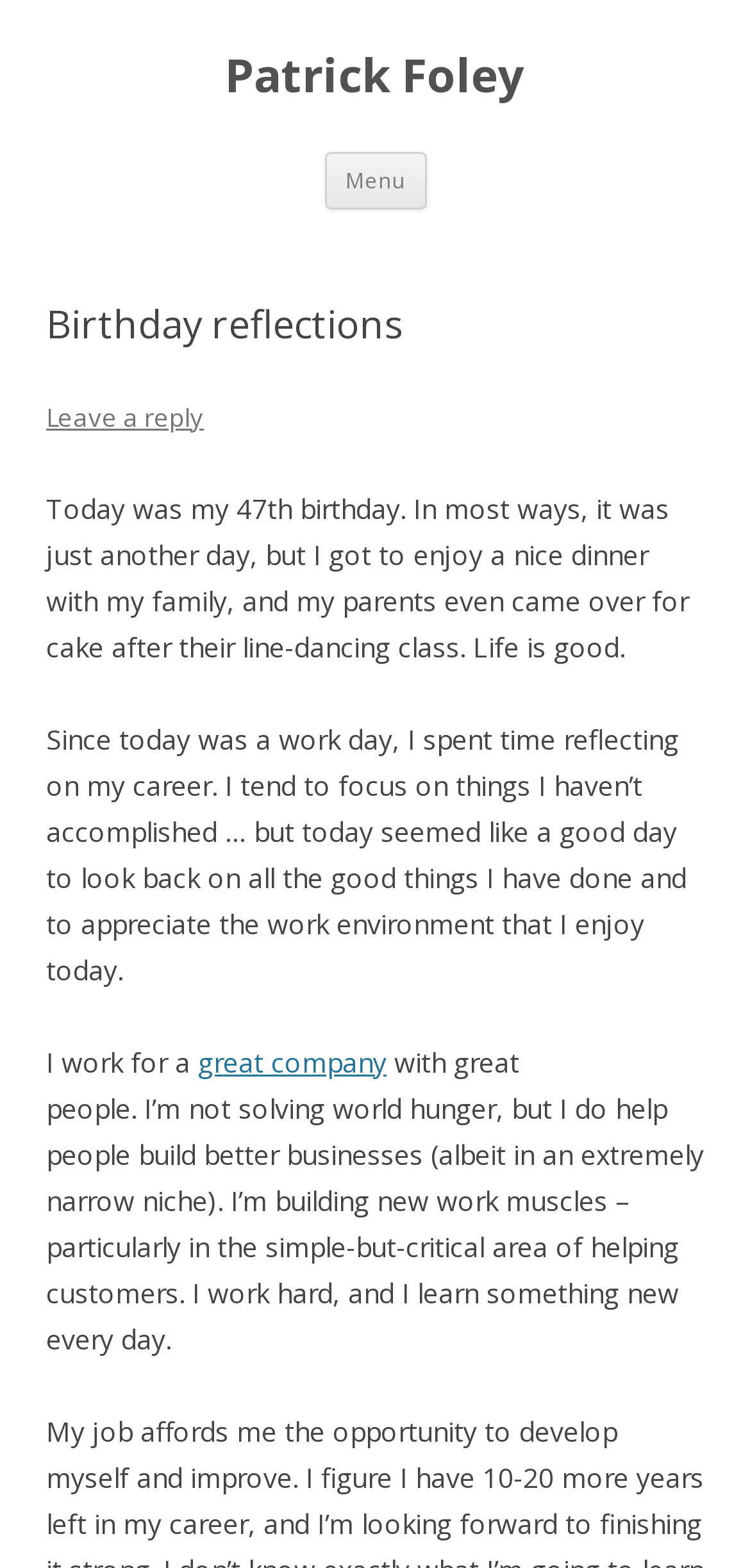Give a one-word or phrase response to the following question: What does the author do every day?

Learn something new